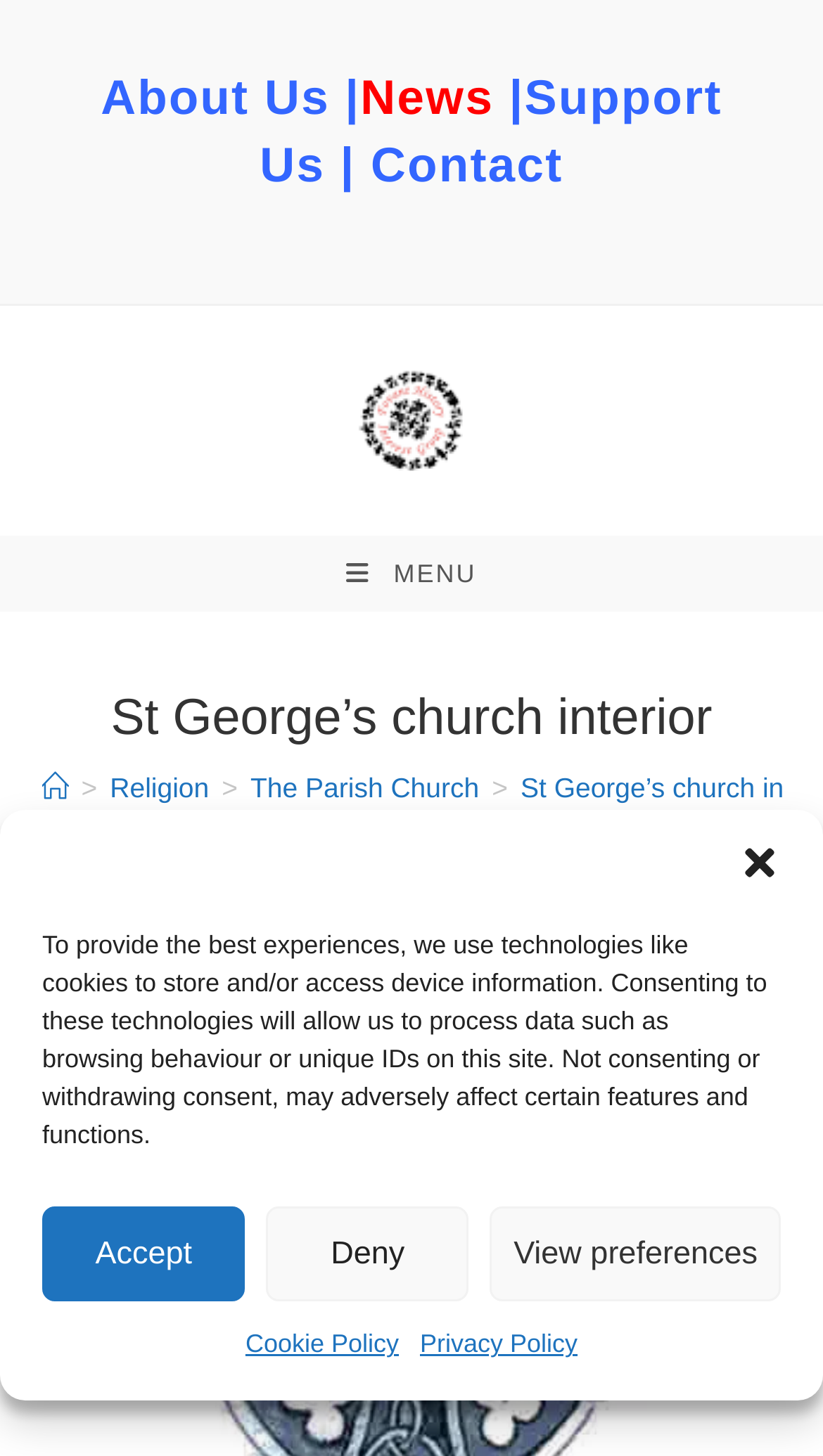What is the purpose of the cookie consent dialog?
Based on the image, give a concise answer in the form of a single word or short phrase.

To provide the best experiences